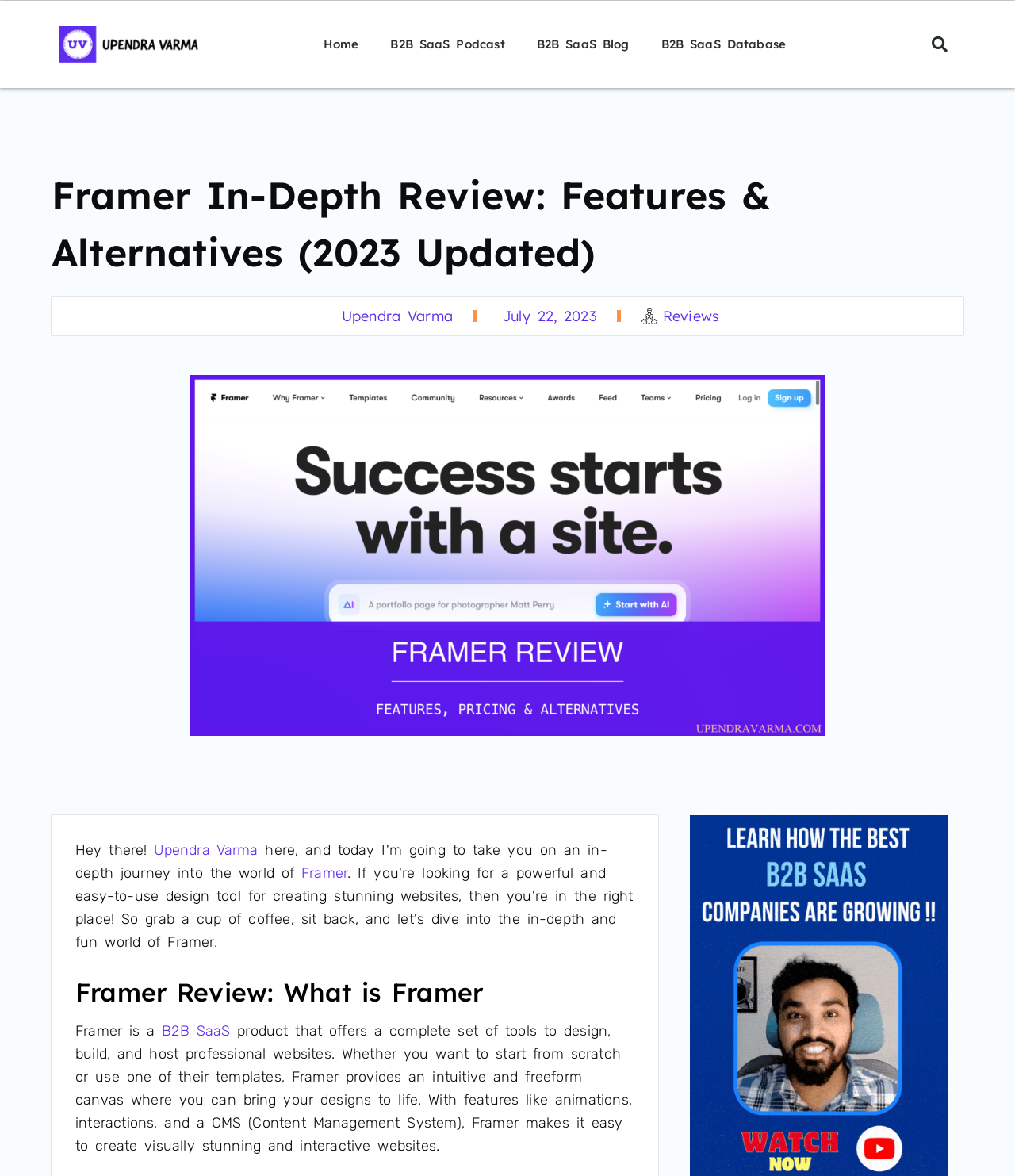What is the category of the blog post?
Respond to the question with a well-detailed and thorough answer.

I found the answer by looking at the link element with the text 'Reviews' which is located below the author's name and date, indicating that it is the category of the blog post.